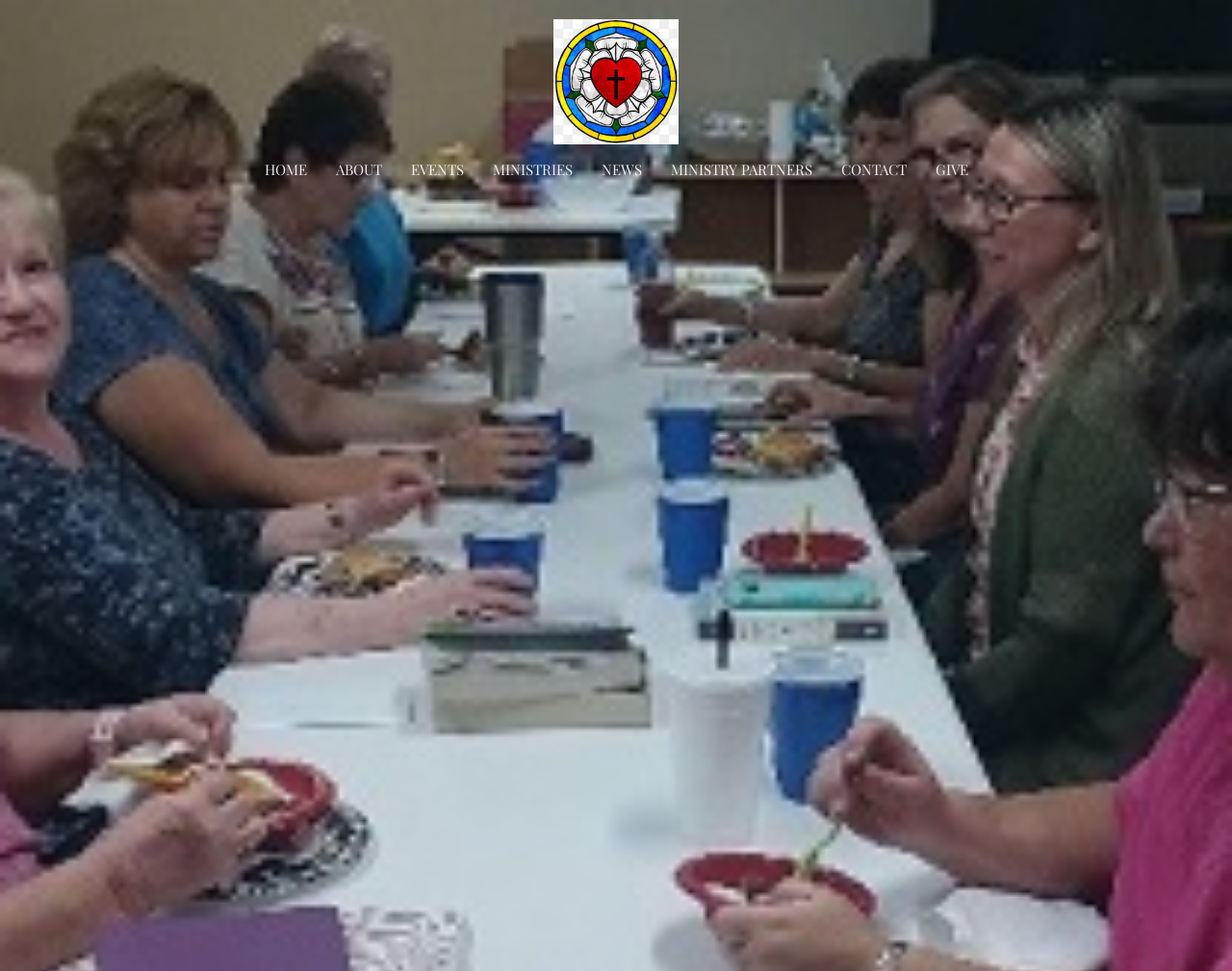Based on the element description: "Policies", identify the UI element and provide its bounding box coordinates. Use four float numbers between 0 and 1, [left, top, right, bottom].

None